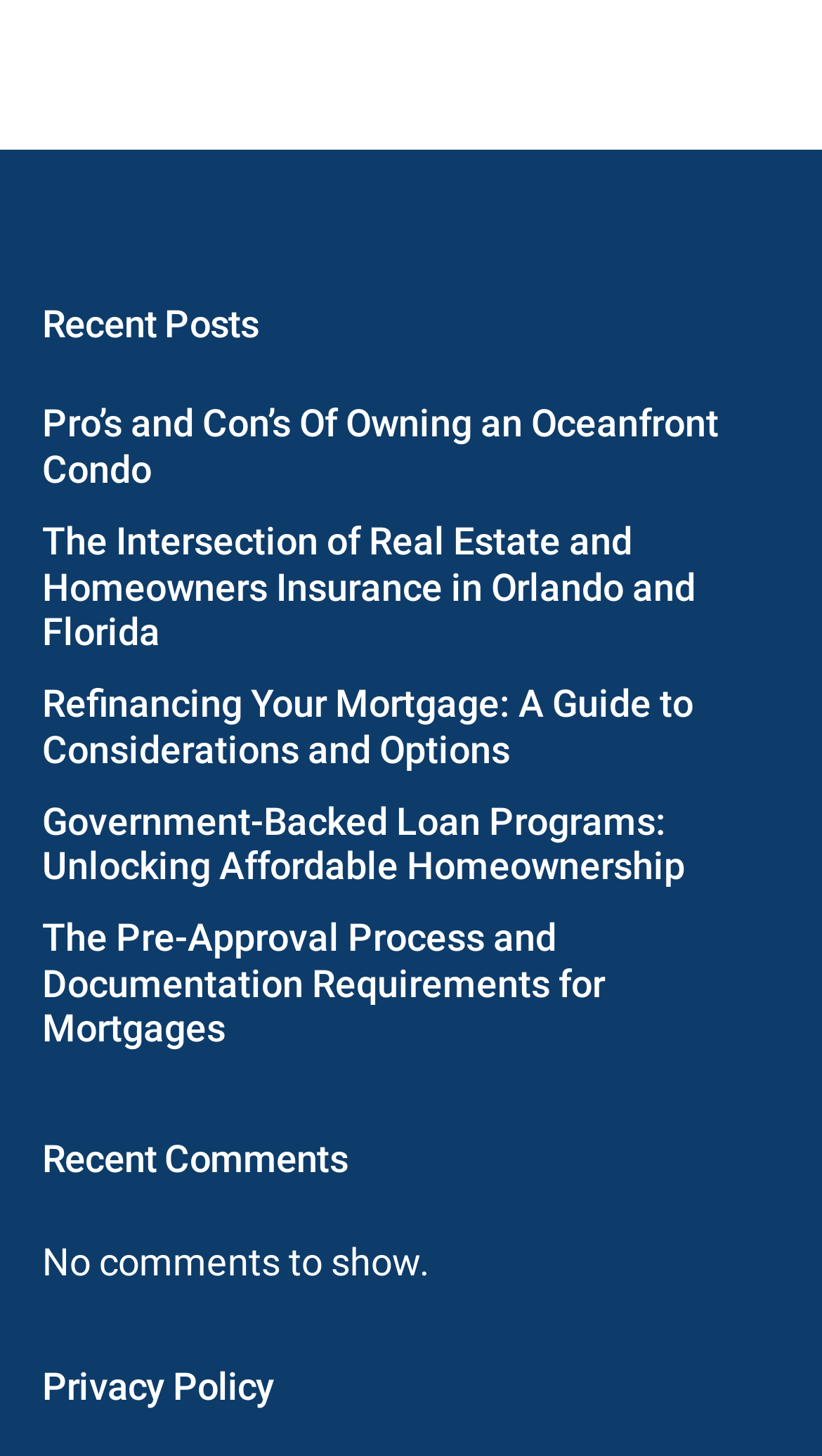Are there any recent comments?
Answer the question with as much detail as you can, using the image as a reference.

I looked at the section under the 'Recent Comments' heading, which says 'No comments to show.', indicating that there are no recent comments.